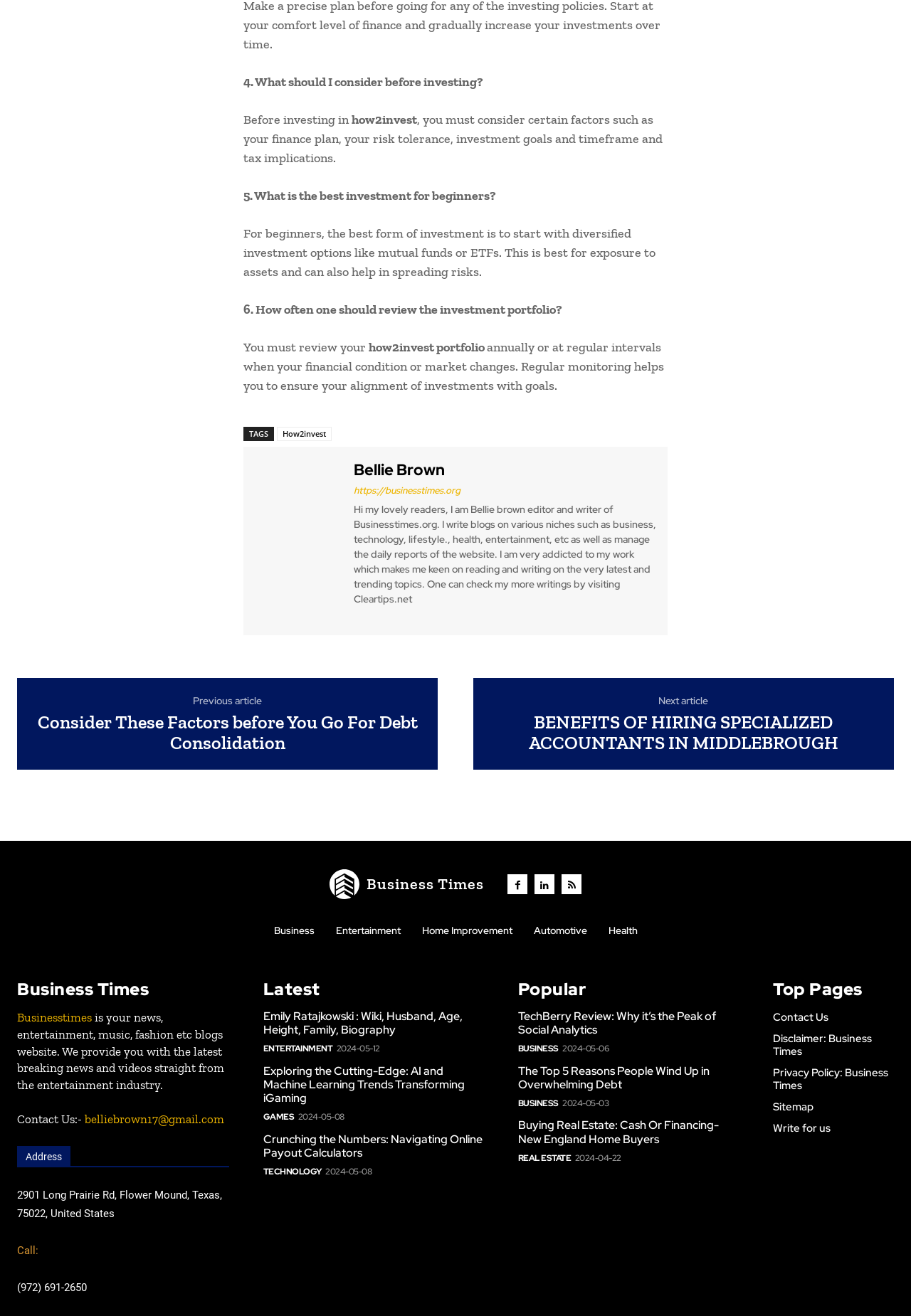Identify the bounding box coordinates of the clickable region to carry out the given instruction: "Read the article about 'Emily Ratajkowski'".

[0.289, 0.766, 0.507, 0.788]